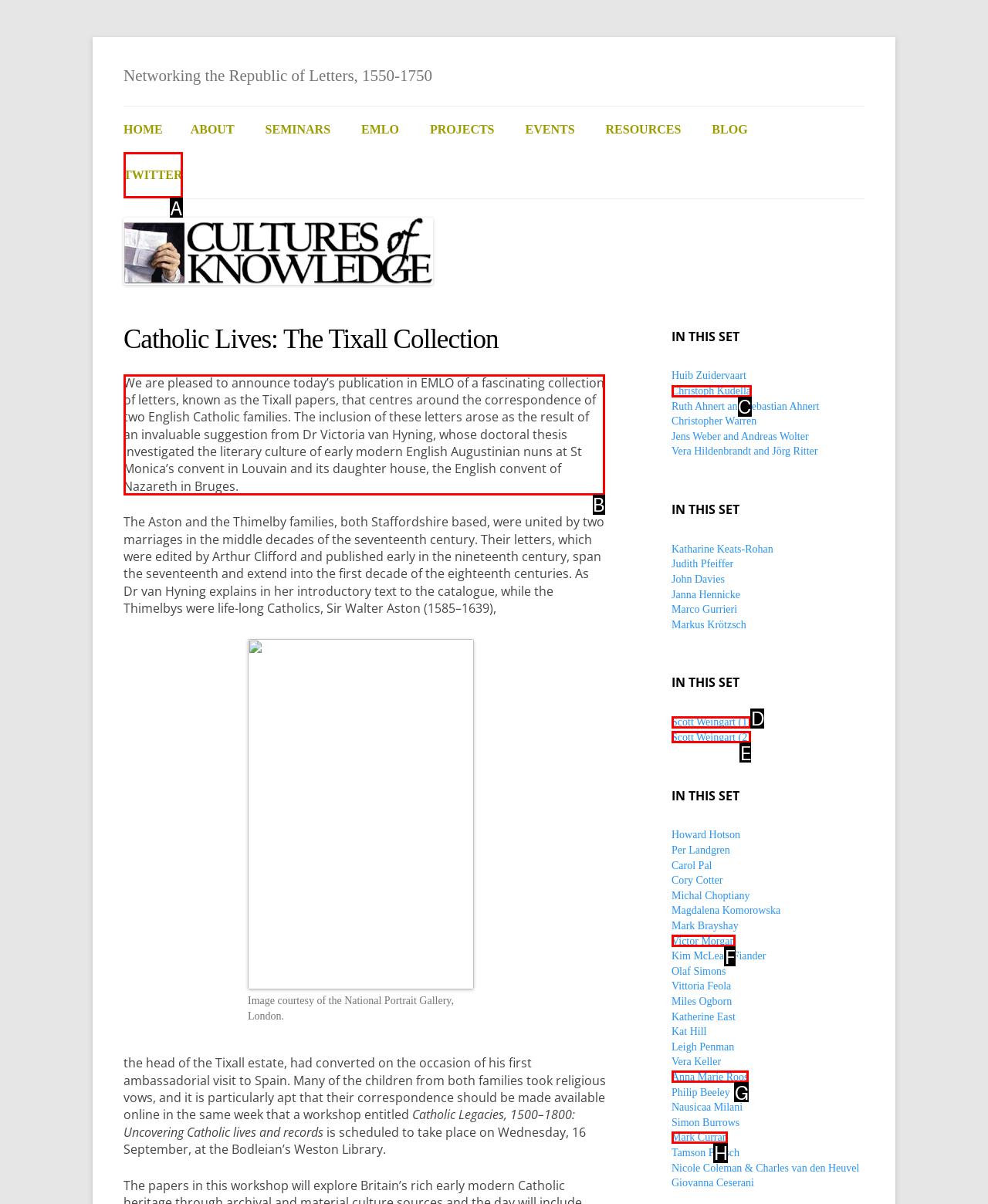What option should you select to complete this task: Read the introductory text to the catalogue? Indicate your answer by providing the letter only.

B